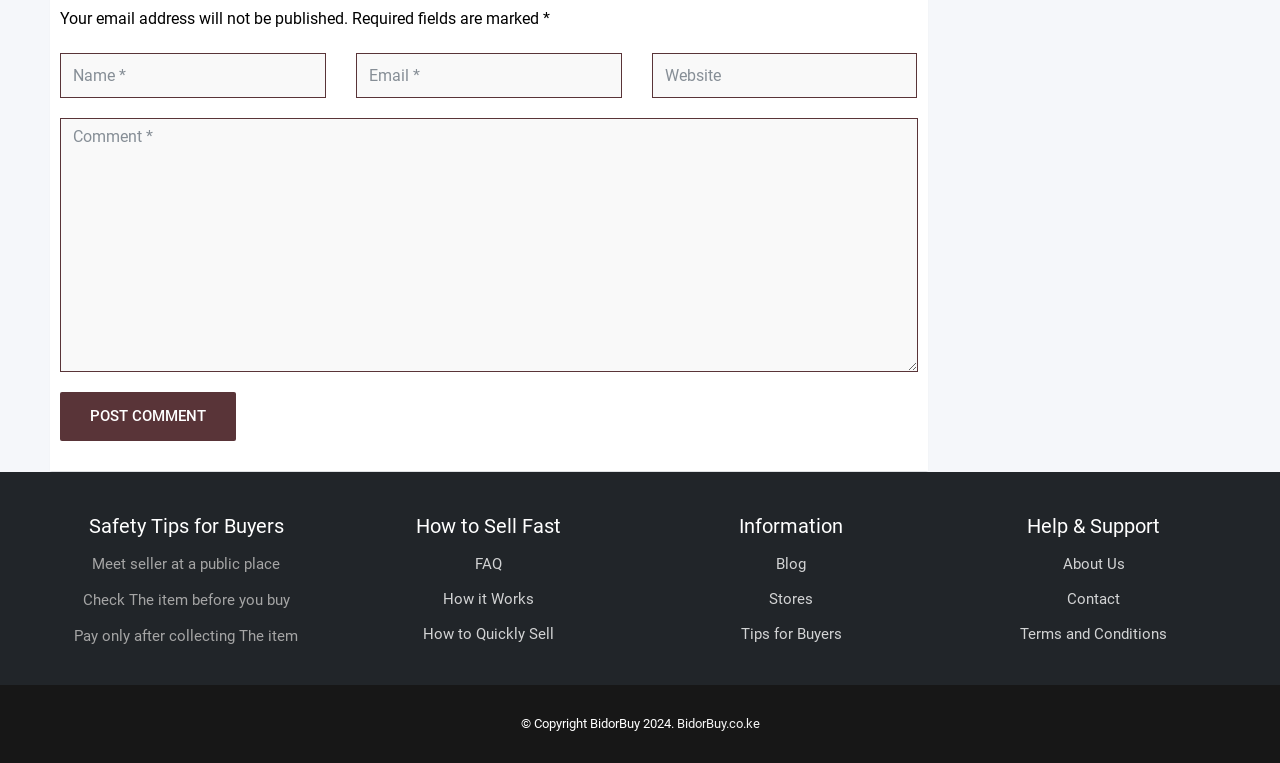Please determine the bounding box coordinates of the element's region to click in order to carry out the following instruction: "Check the Copyright information". The coordinates should be four float numbers between 0 and 1, i.e., [left, top, right, bottom].

[0.407, 0.938, 0.529, 0.958]